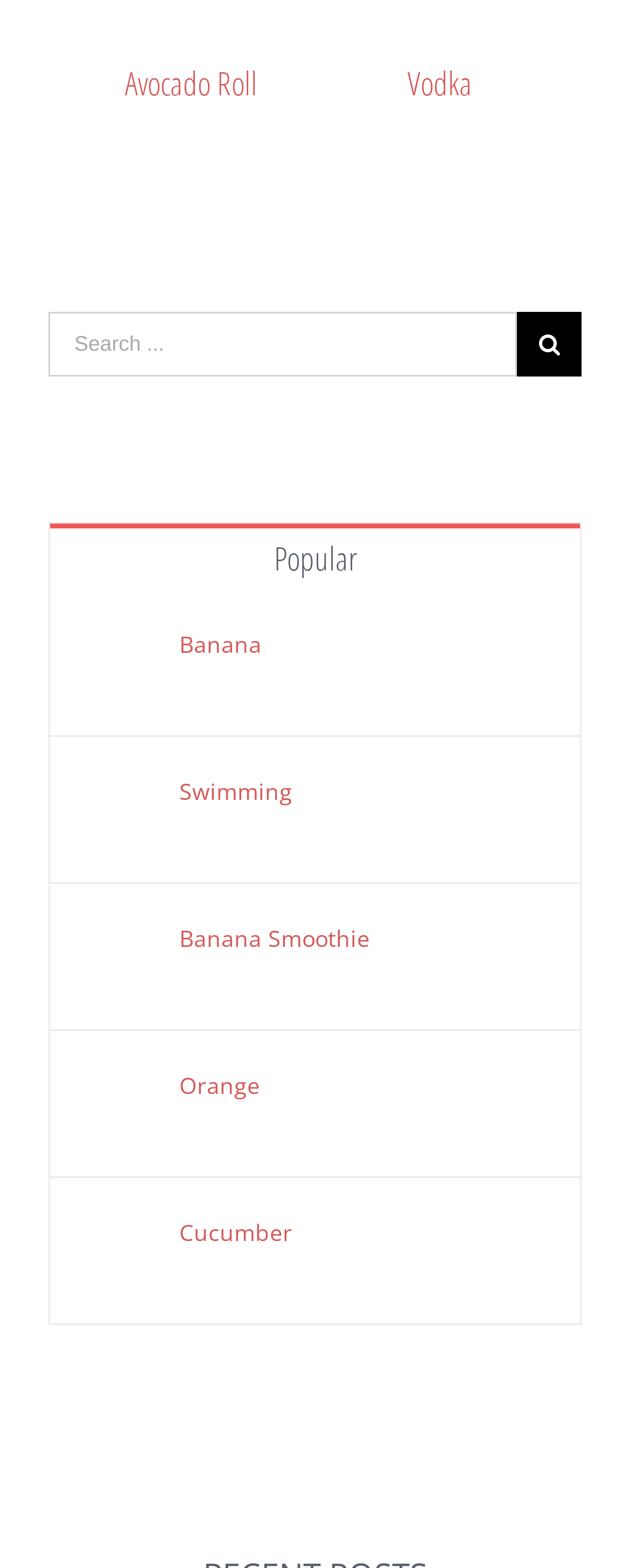Please identify the bounding box coordinates of the clickable region that I should interact with to perform the following instruction: "Search for something". The coordinates should be expressed as four float numbers between 0 and 1, i.e., [left, top, right, bottom].

[0.077, 0.199, 0.923, 0.24]